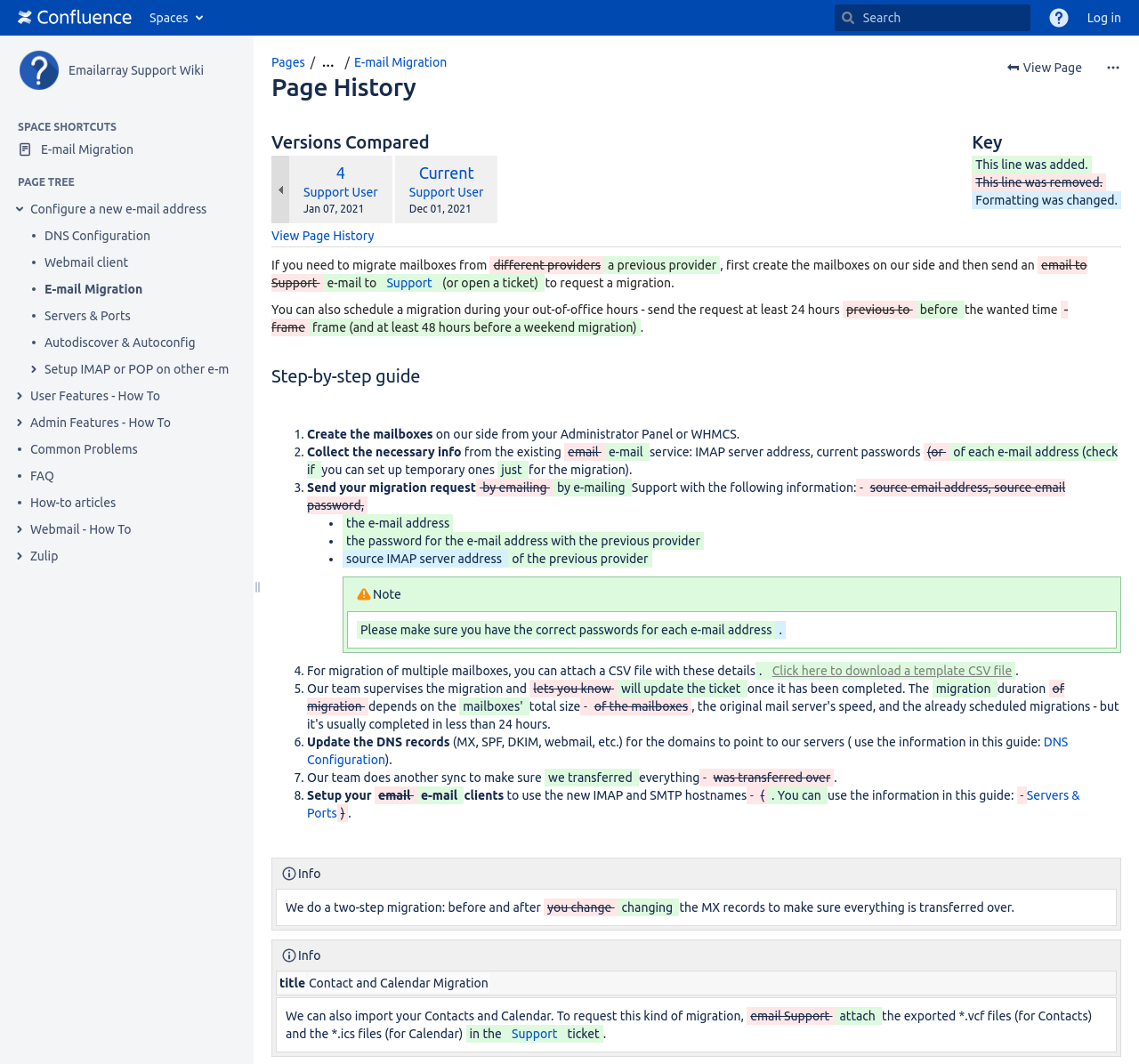Please determine the bounding box coordinates for the UI element described here. Use the format (top-left x, top-left y, bottom-right x, bottom-right y) with values bounded between 0 and 1: Webmail - How To

[0.027, 0.489, 0.115, 0.506]